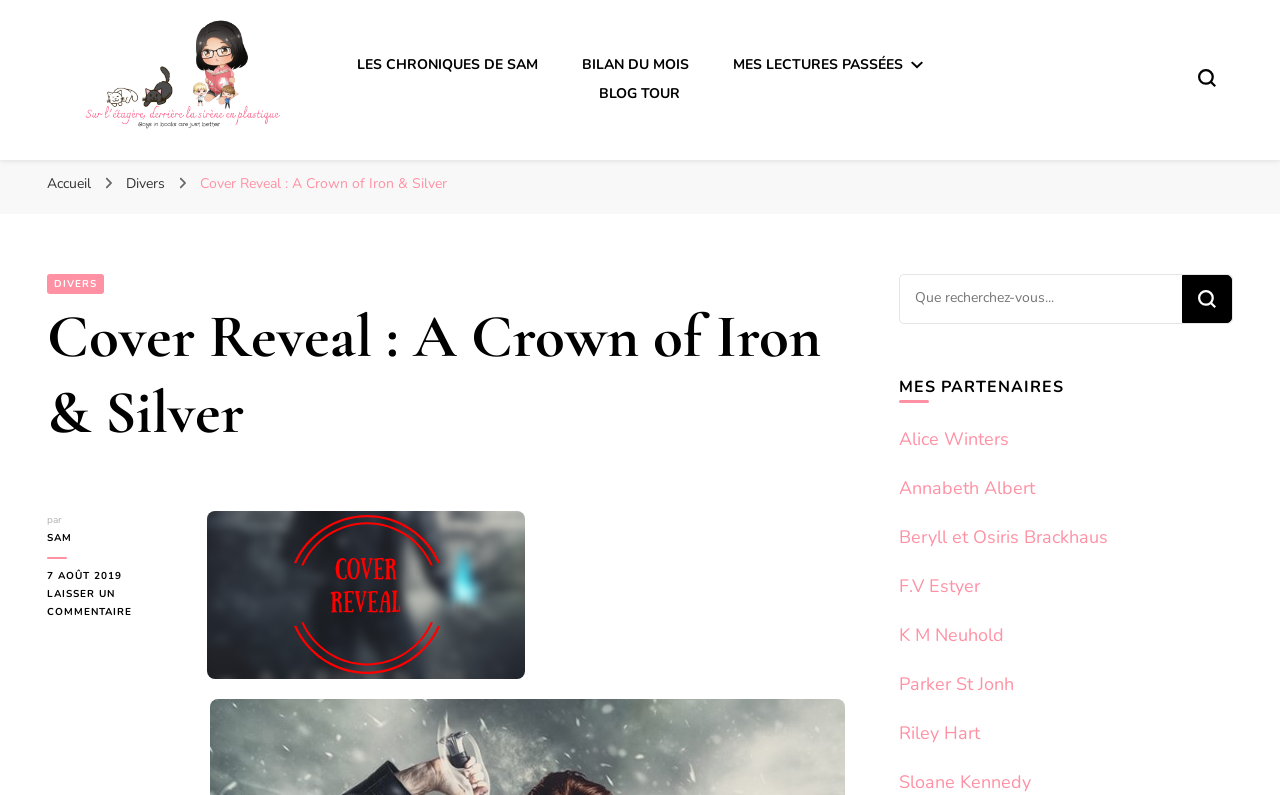Please examine the image and provide a detailed answer to the question: What is the category of the blog post?

The question can be answered by looking at the heading 'Cover Reveal : A Crown of Iron & Silver' which indicates that the blog post is about a cover reveal, and the category is 'Cover Reveal'.